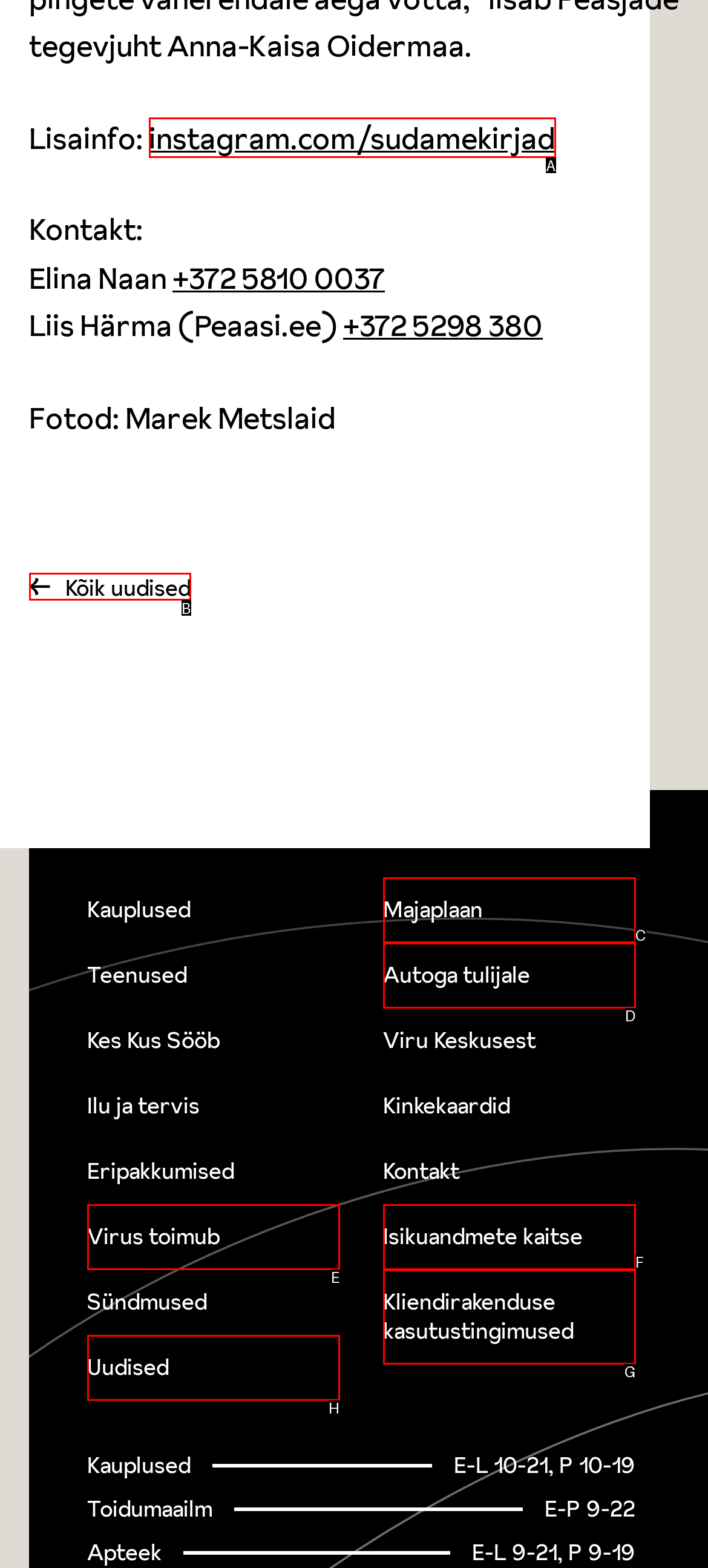Find the HTML element that corresponds to the description: Kliendirakenduse kasutustingimused. Indicate your selection by the letter of the appropriate option.

G